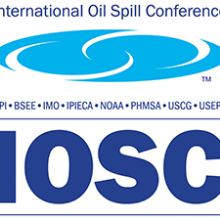How many organizations are listed underneath the acronym?
Please provide a single word or phrase as your answer based on the image.

7